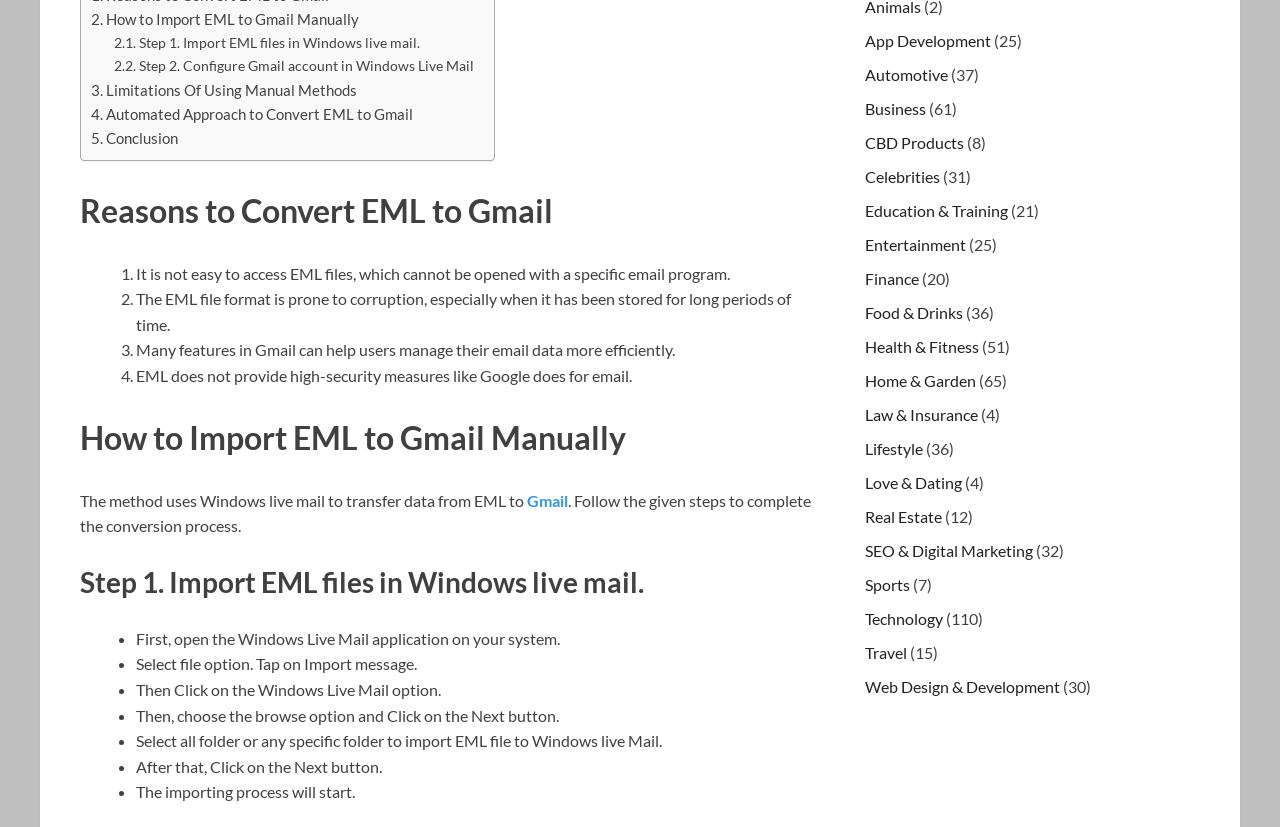Please identify the coordinates of the bounding box that should be clicked to fulfill this instruction: "Browse categories under 'App Development'".

[0.676, 0.037, 0.774, 0.06]